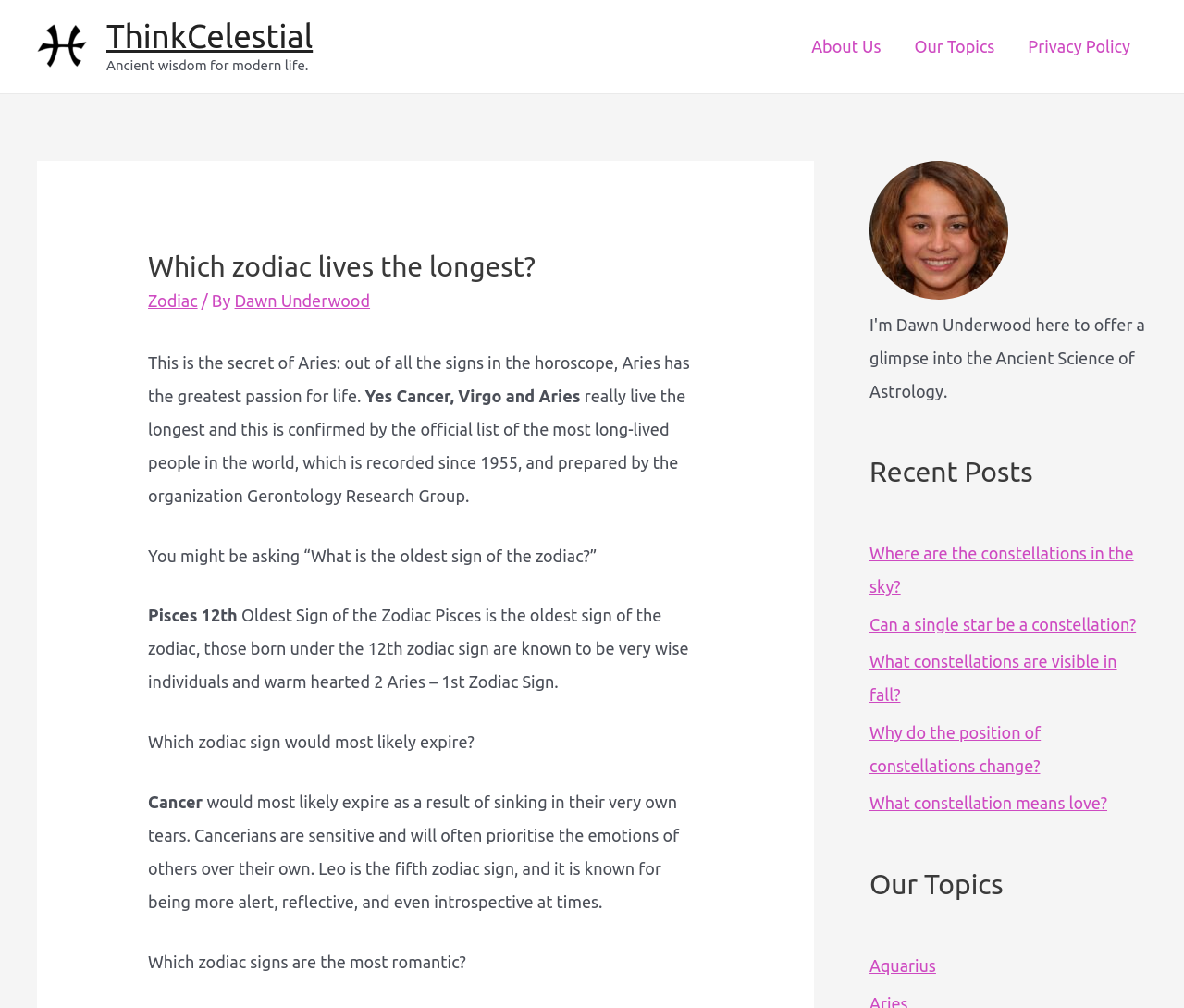Determine the bounding box coordinates of the UI element described by: "alt="ThinkCelestial"".

[0.031, 0.035, 0.076, 0.053]